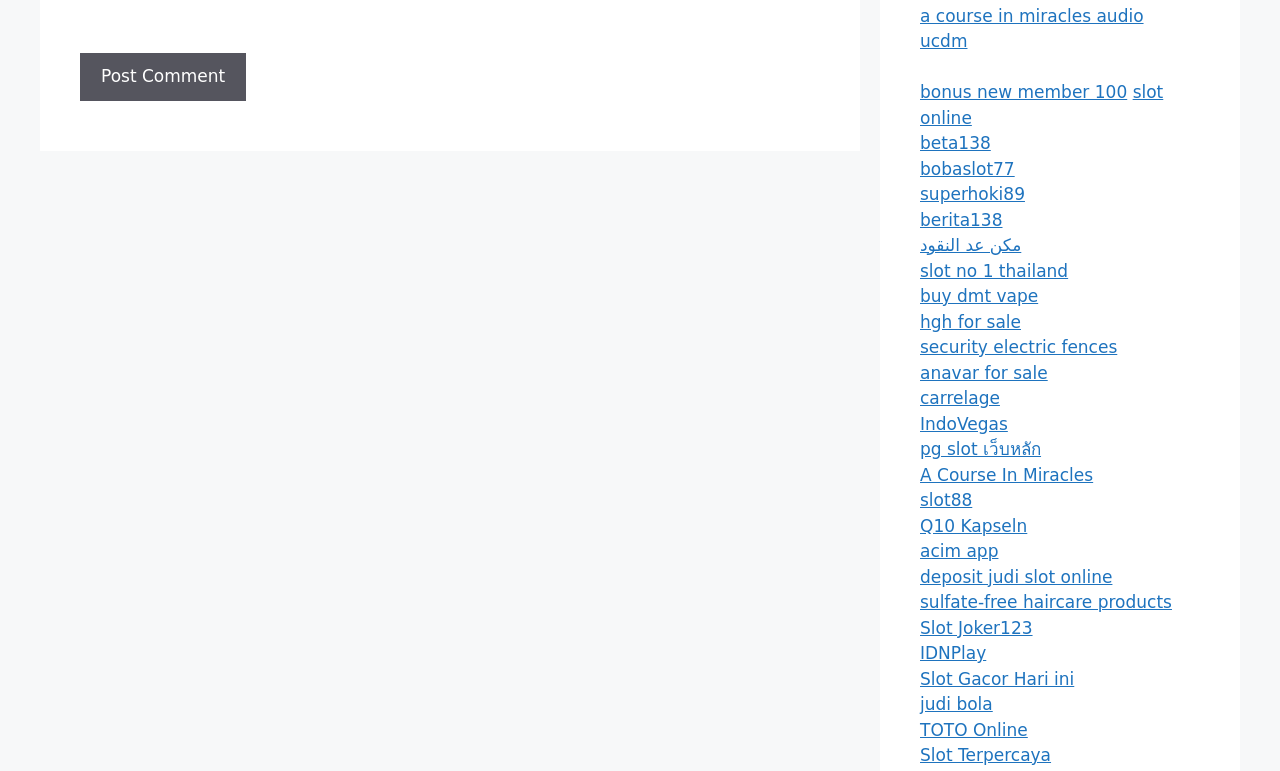Are all links on the webpage related to online courses?
Using the image provided, answer with just one word or phrase.

No